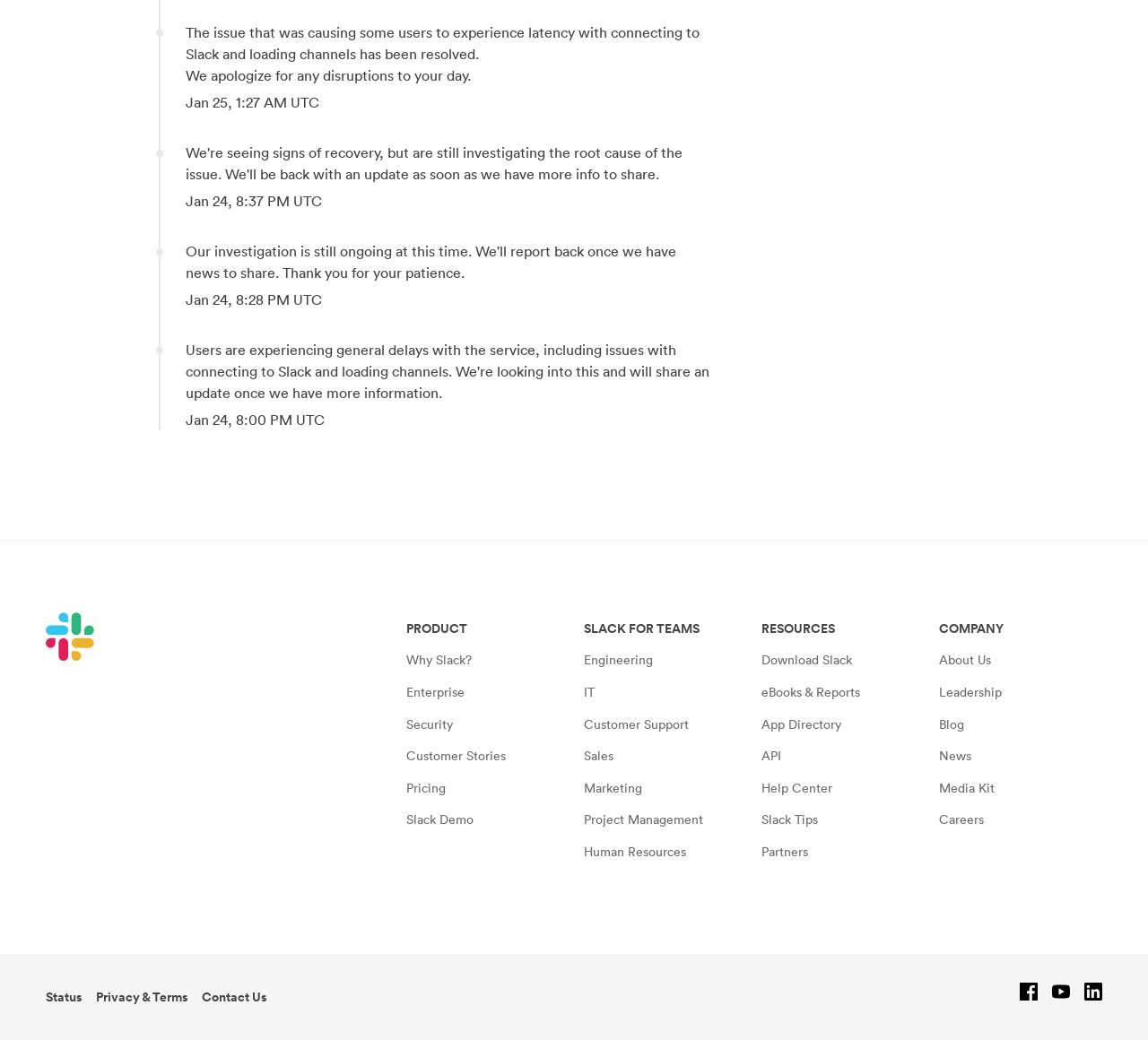Given the following UI element description: "GETTING HERE", find the bounding box coordinates in the webpage screenshot.

None